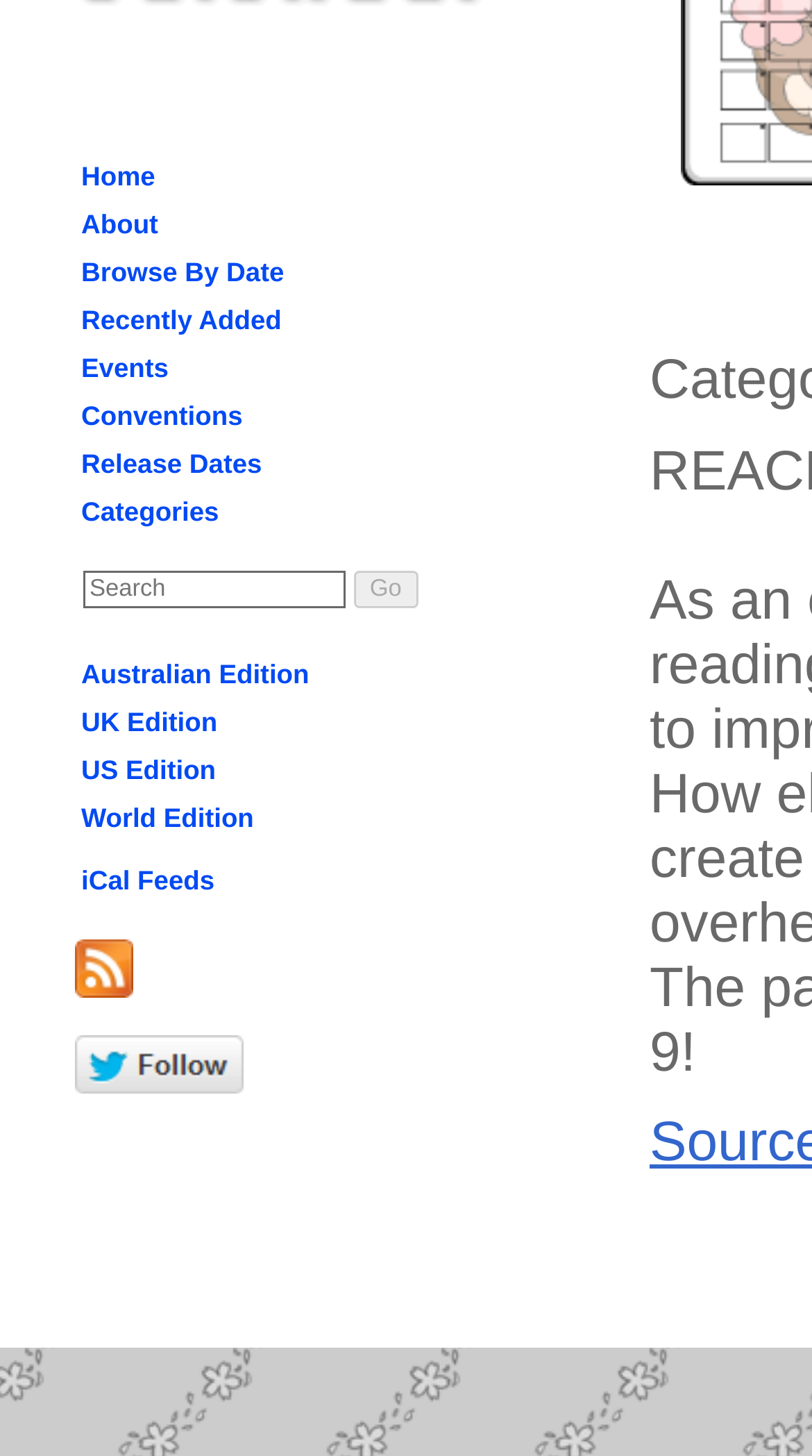Extract the bounding box coordinates for the UI element described by the text: "alt="Follow @otakucal on Twitter"". The coordinates should be in the form of [left, top, right, bottom] with values between 0 and 1.

[0.092, 0.734, 0.3, 0.756]